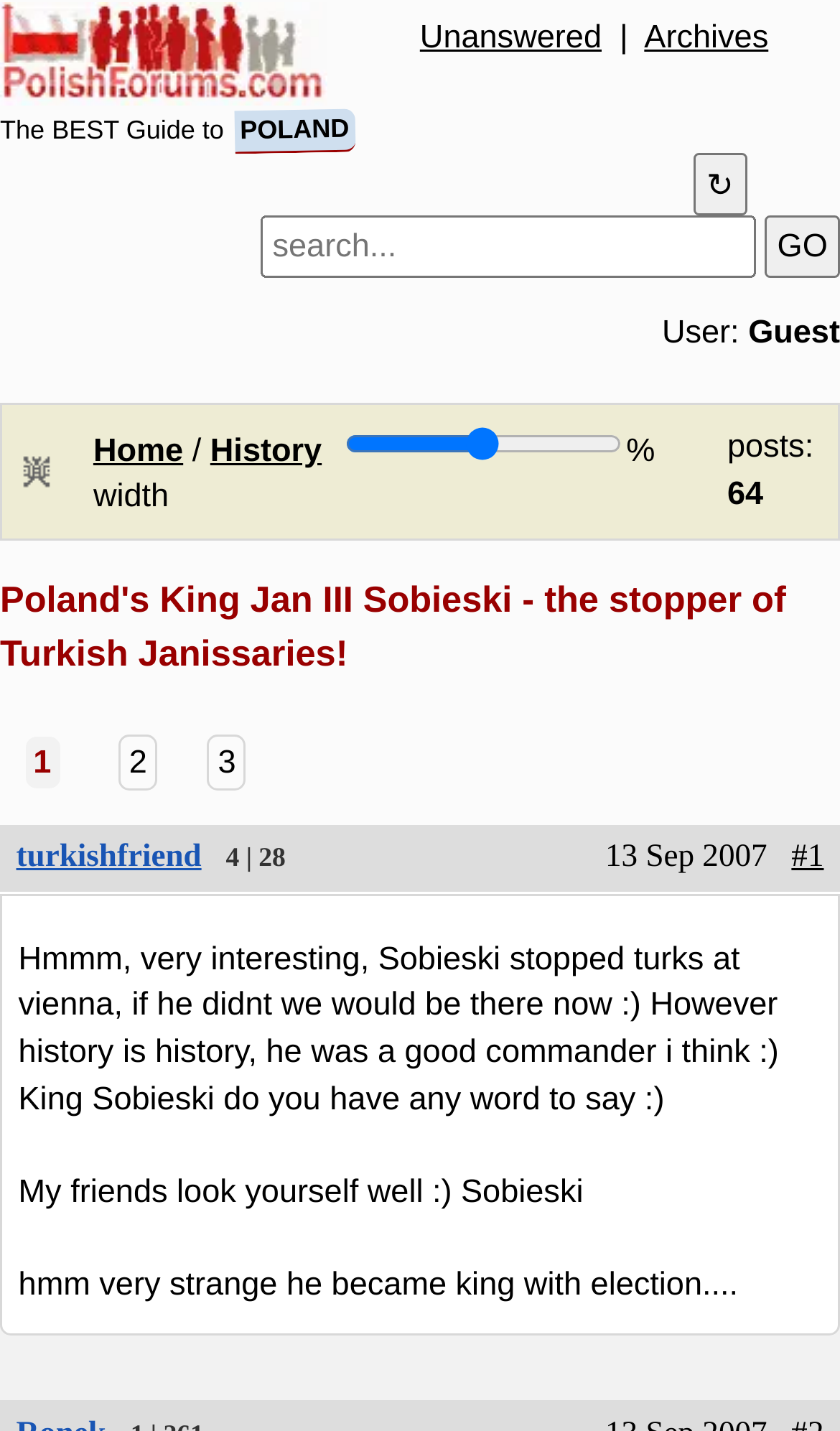Predict the bounding box coordinates of the area that should be clicked to accomplish the following instruction: "Click the 'Home' link". The bounding box coordinates should consist of four float numbers between 0 and 1, i.e., [left, top, right, bottom].

[0.111, 0.302, 0.218, 0.328]